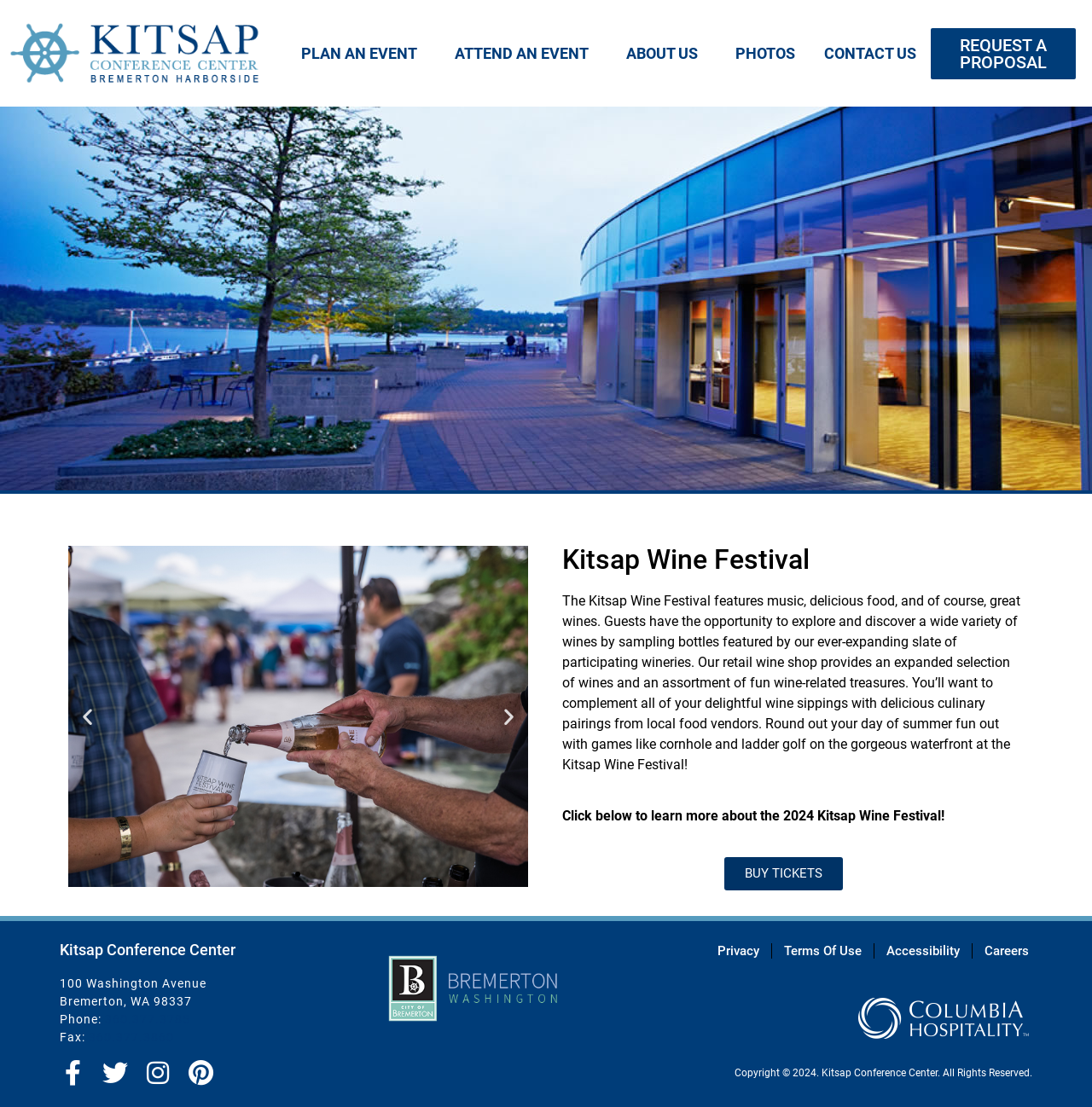Respond to the question below with a single word or phrase:
What is the name of the event featured on this webpage?

Kitsap Wine Festival